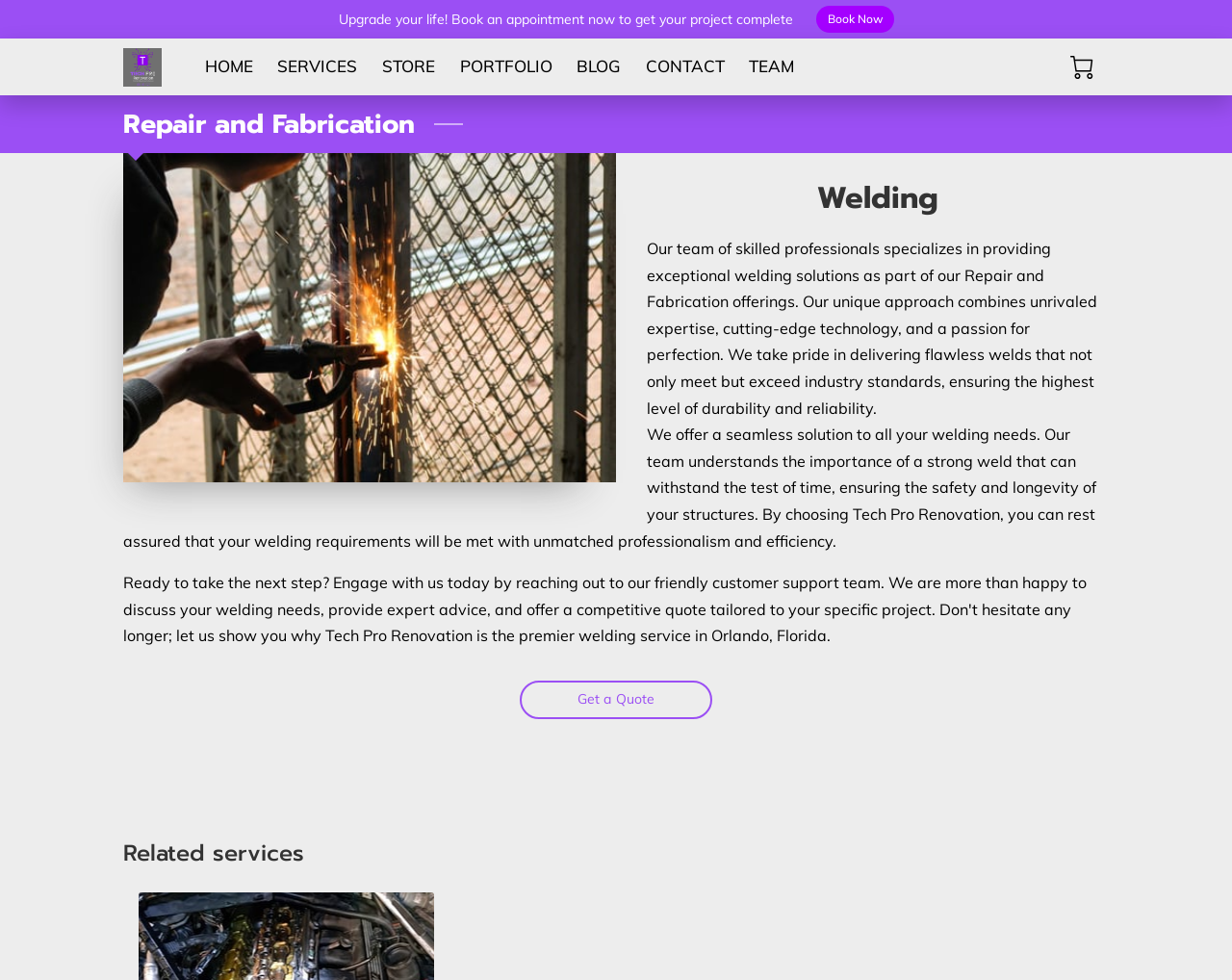Please determine the bounding box coordinates of the element to click in order to execute the following instruction: "Click the link to get more information about TRE Certification Training Requirements". The coordinates should be four float numbers between 0 and 1, specified as [left, top, right, bottom].

None